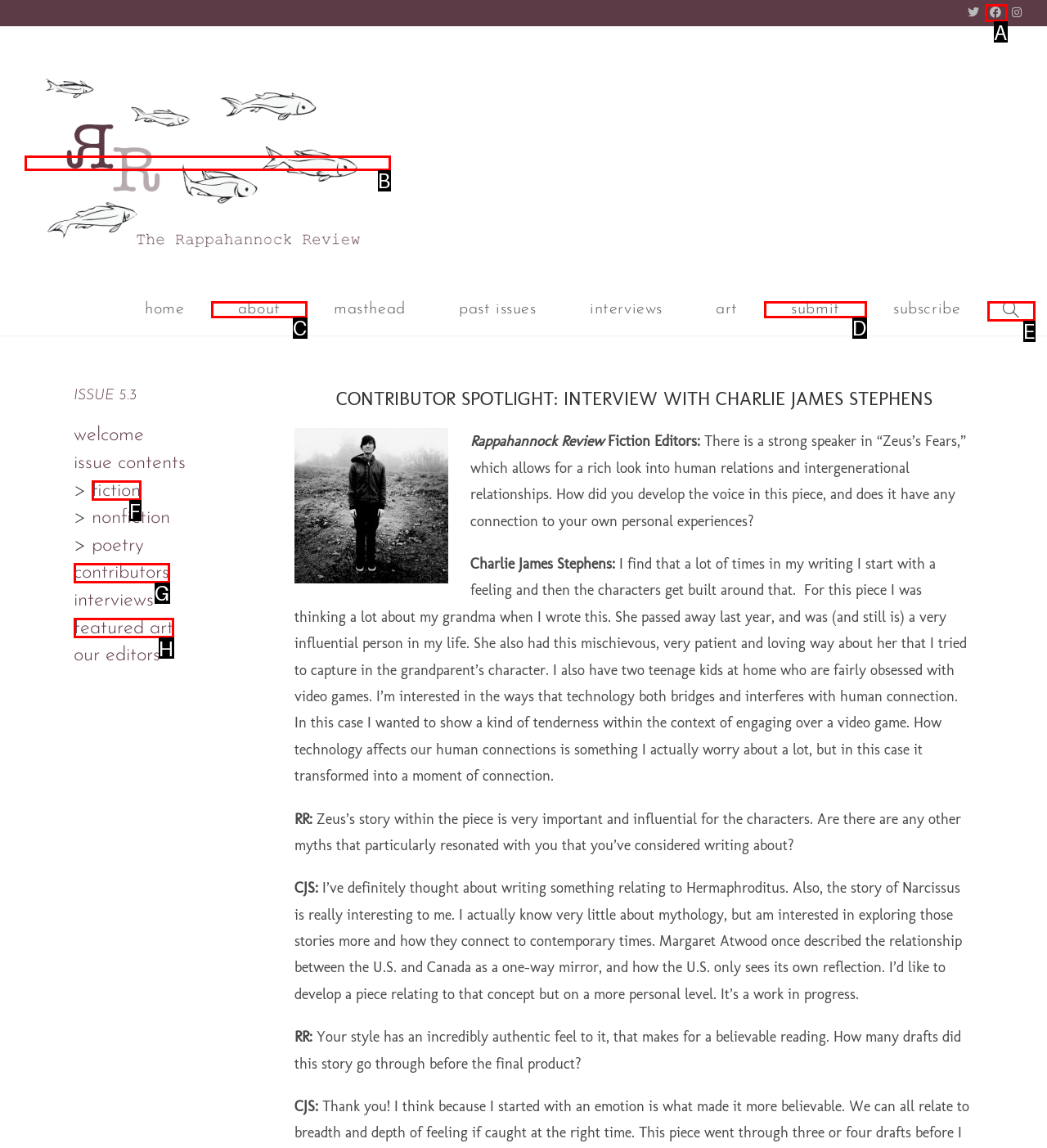To complete the instruction: Open the Facebook social link, which HTML element should be clicked?
Respond with the option's letter from the provided choices.

A